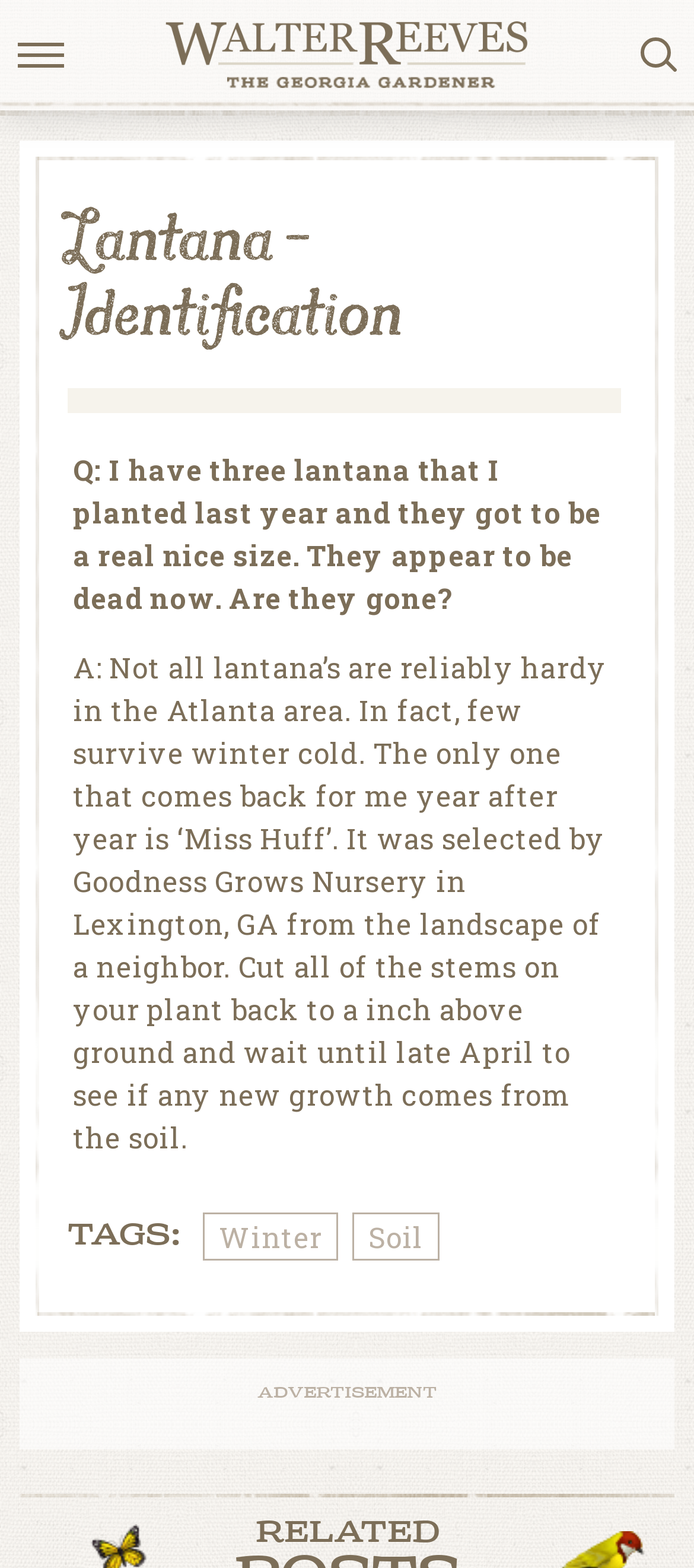Illustrate the webpage with a detailed description.

The webpage is about Lantana identification and care, specifically discussing whether Lantana plants can survive winter. At the top, there are three links, spaced evenly apart, taking up about a quarter of the screen width each. Below these links, there is a main heading "Lantana – Identification" that spans almost the entire width of the page.

Underneath the main heading, there is a question-and-answer section. The question "I have three lantana that I planted last year and they got to be a real nice size. They appear to be dead now. Are they gone?" is displayed prominently, followed by a detailed answer that explains the hardiness of Lantana plants in the Atlanta area and provides advice on how to care for them.

To the right of the question-and-answer section, there is a "TAGS" heading with two links, "Winter" and "Soil", which are likely related to the topic of Lantana care. At the very bottom of the page, there is an "ADVERTISEMENT" heading that takes up about half of the screen width.